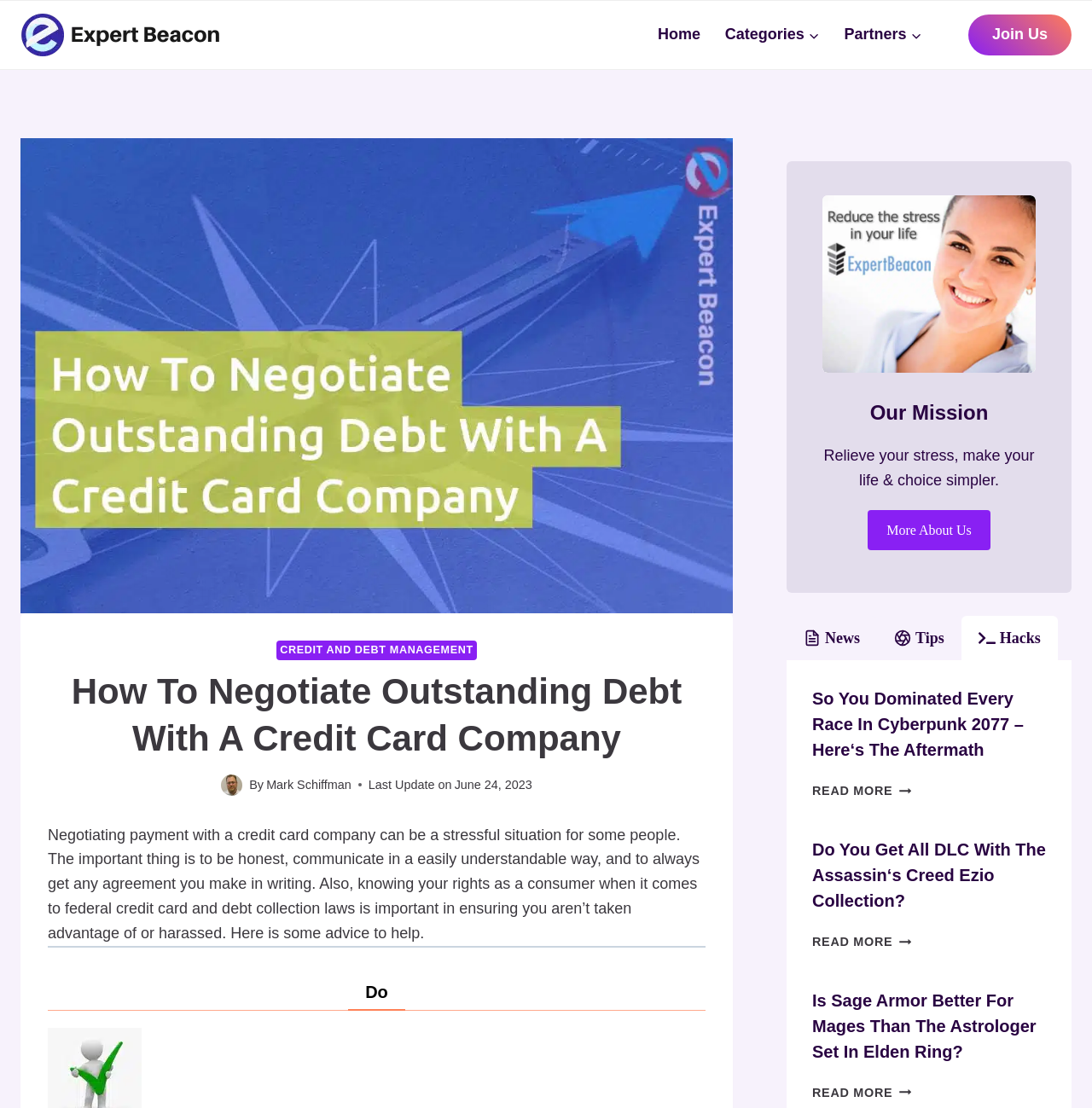Kindly respond to the following question with a single word or a brief phrase: 
What is the author of the article 'How To Negotiate Outstanding Debt With A Credit Card Company'?

Mark Schiffman